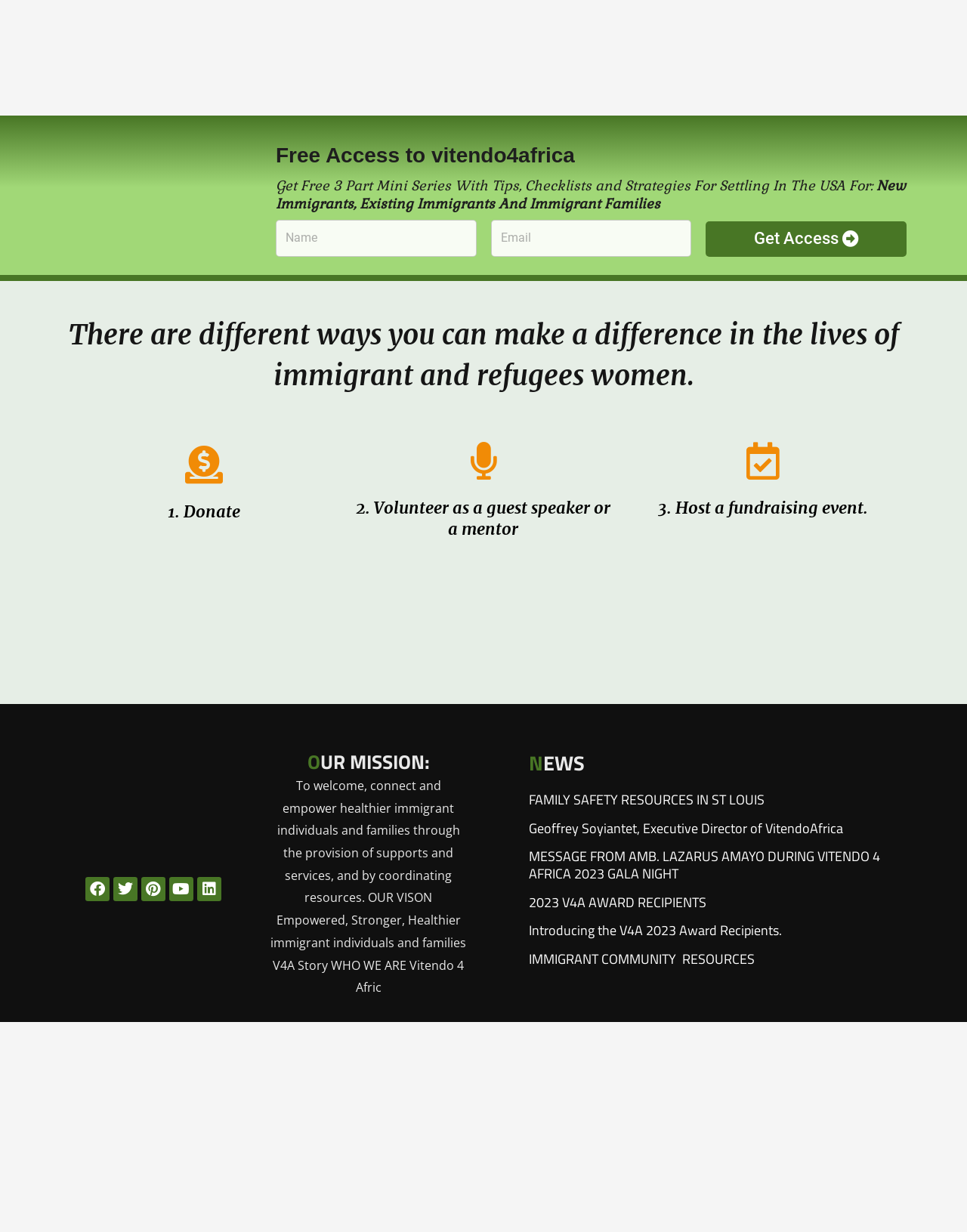Show the bounding box coordinates of the region that should be clicked to follow the instruction: "Read about family safety resources in St Louis."

[0.547, 0.641, 0.791, 0.657]